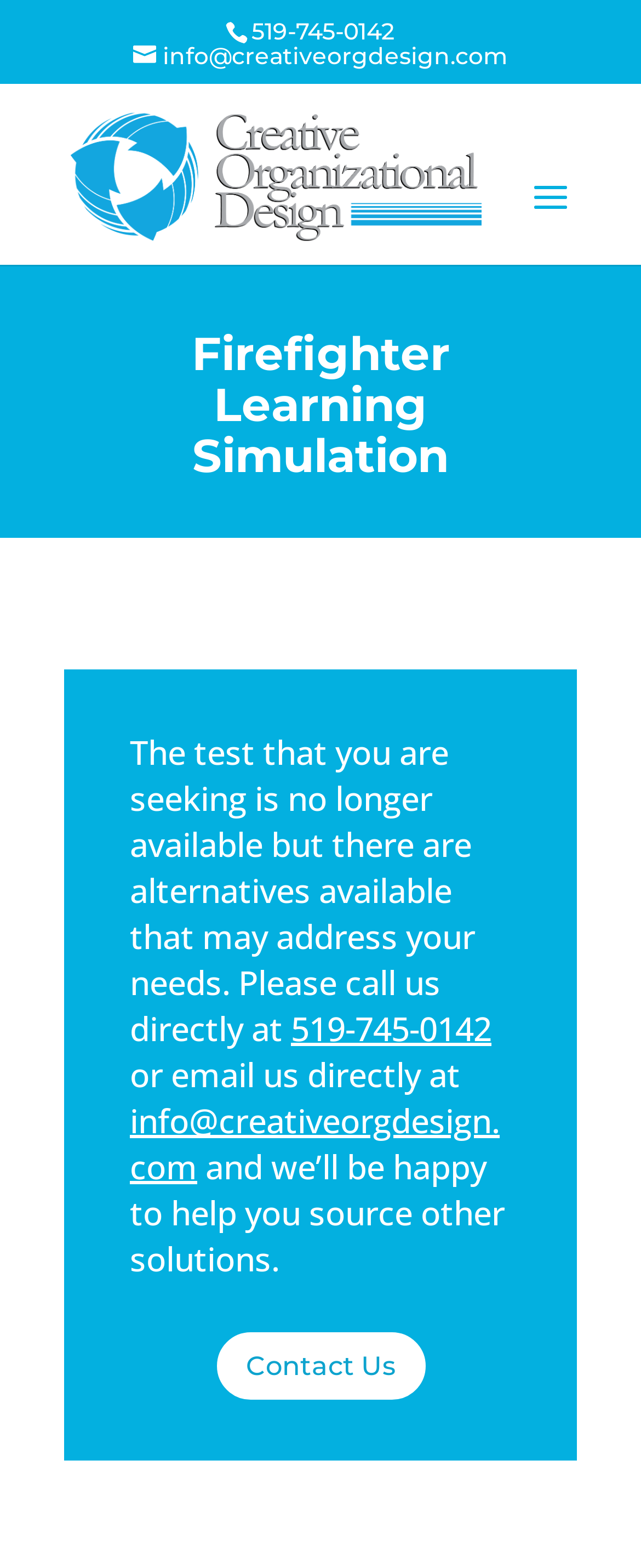Find and provide the bounding box coordinates for the UI element described with: "alt="Creative Organizational Design"".

[0.11, 0.1, 0.75, 0.119]